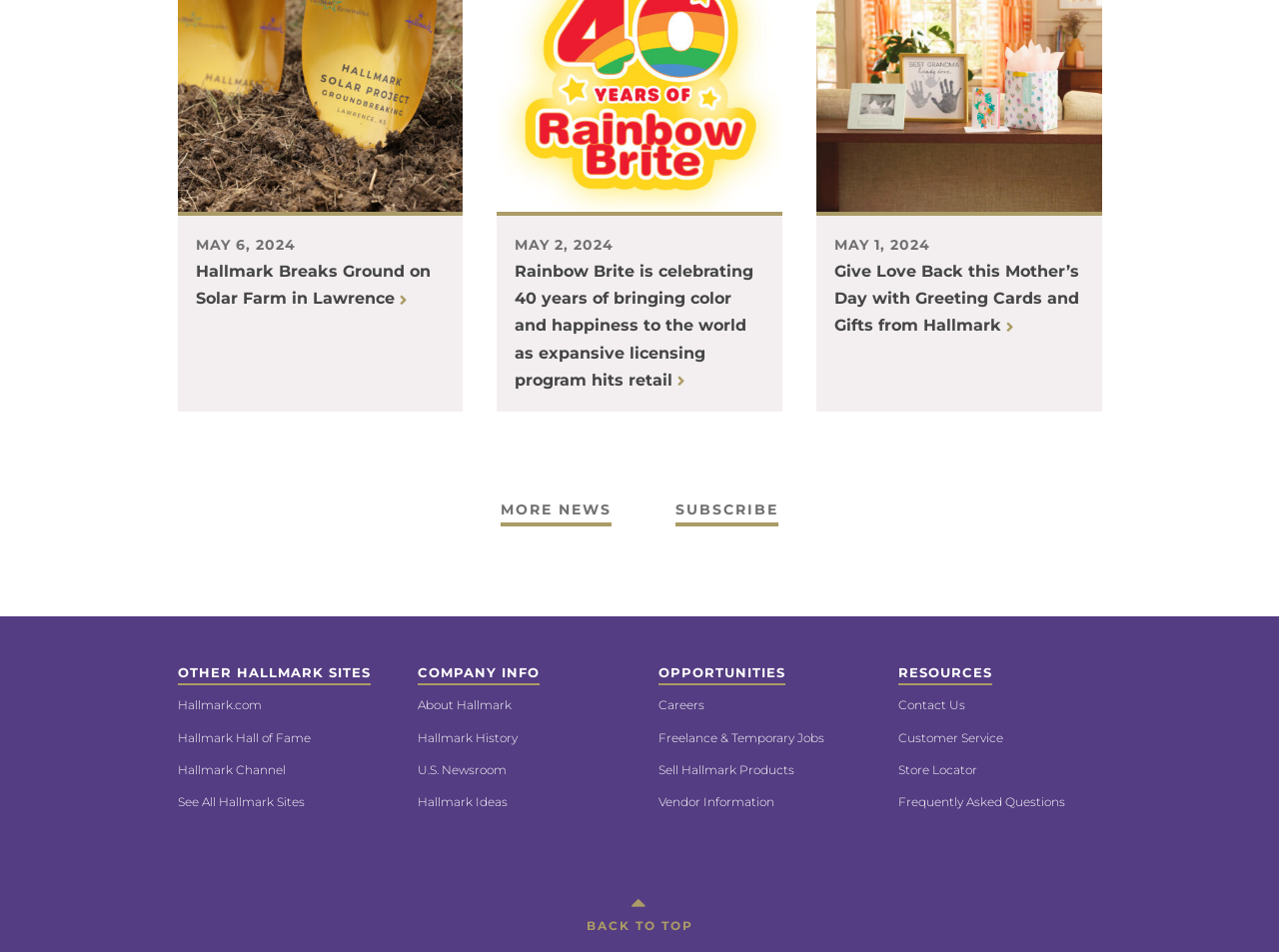Please find the bounding box for the UI component described as follows: "Hallmark Hall of Fame".

[0.139, 0.764, 0.243, 0.788]